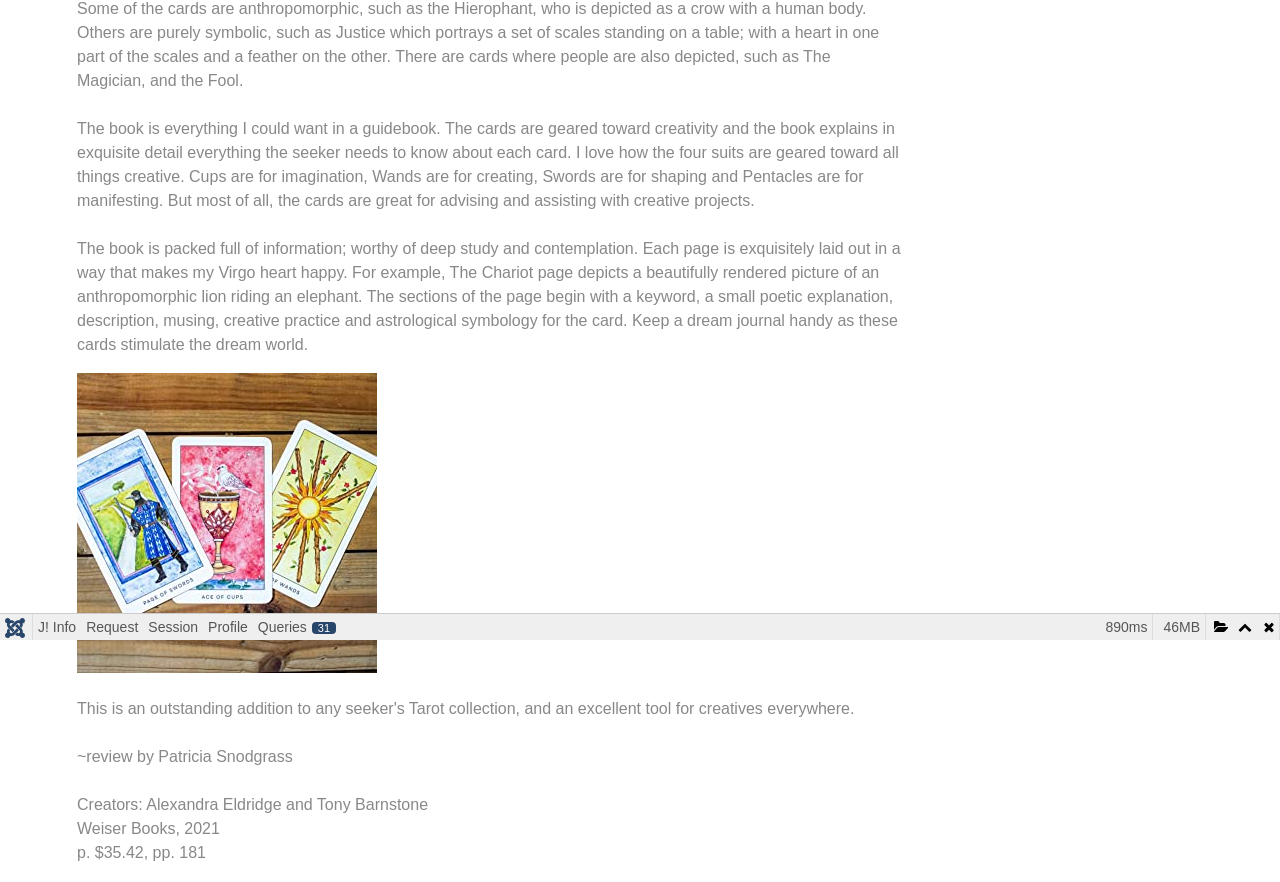Please provide the bounding box coordinates for the UI element as described: "Request". The coordinates must be four floats between 0 and 1, represented as [left, top, right, bottom].

[0.063, 0.696, 0.112, 0.725]